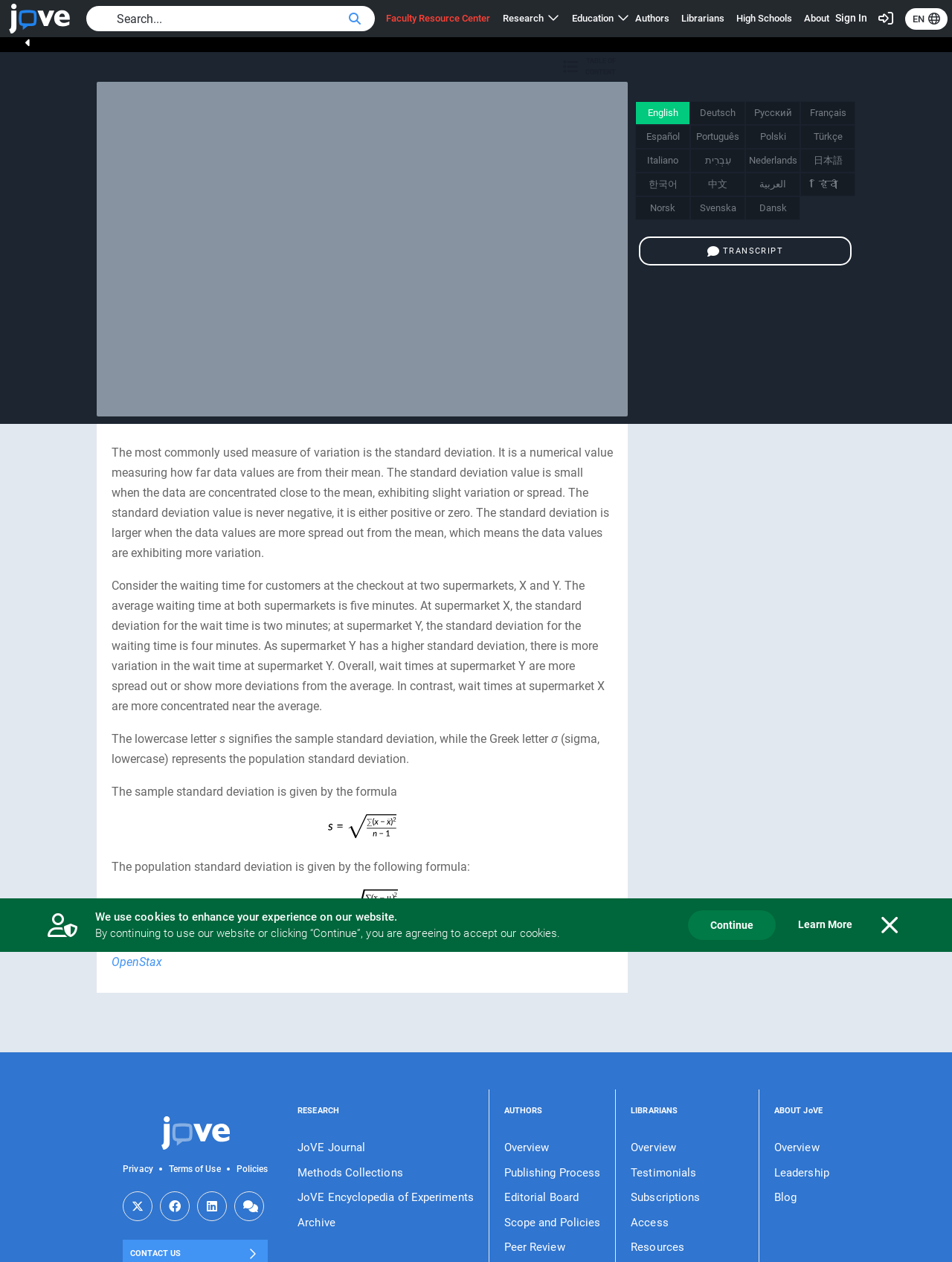Specify the bounding box coordinates of the element's area that should be clicked to execute the given instruction: "Visit the JoVE Journal". The coordinates should be four float numbers between 0 and 1, i.e., [left, top, right, bottom].

[0.313, 0.902, 0.497, 0.917]